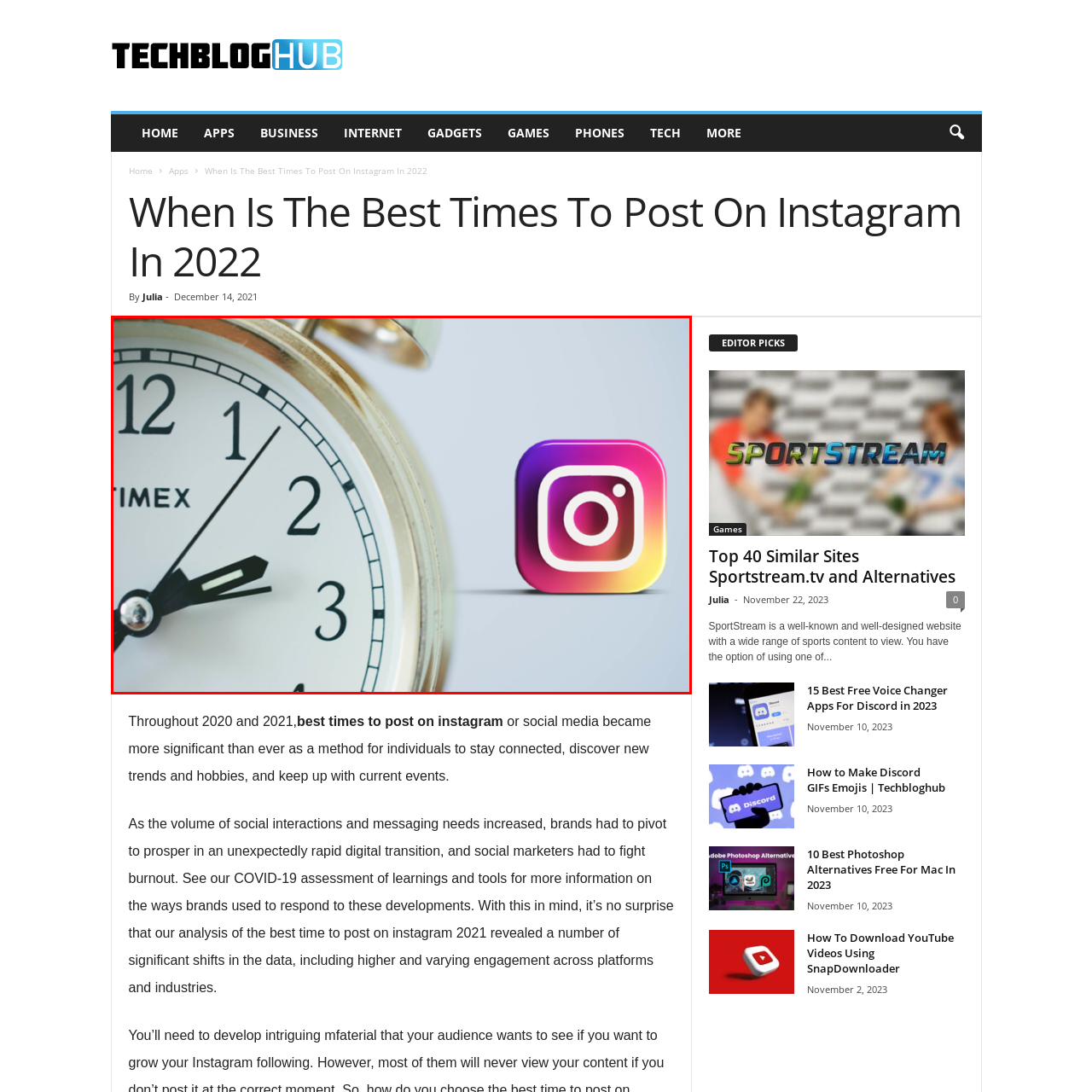Construct a detailed caption for the image enclosed in the red box.

The image features a classic Timex alarm clock positioned prominently next to the Instagram logo, both elements symbolizing the importance of timing in social media engagement. The clock, with its traditional design, emphasizes the theme of "when" to post on platforms like Instagram, reflecting the article's focus on optimal posting times for maximizing visibility and interaction in 2022. The colorful Instagram logo represents the platform's vibrant community and the relevance of strategic timing in achieving effective communication and connection with audiences. This visual representation aligns well with the content discussing the best times to post on Instagram, suggesting that timing can significantly influence engagement and outreach on social media.